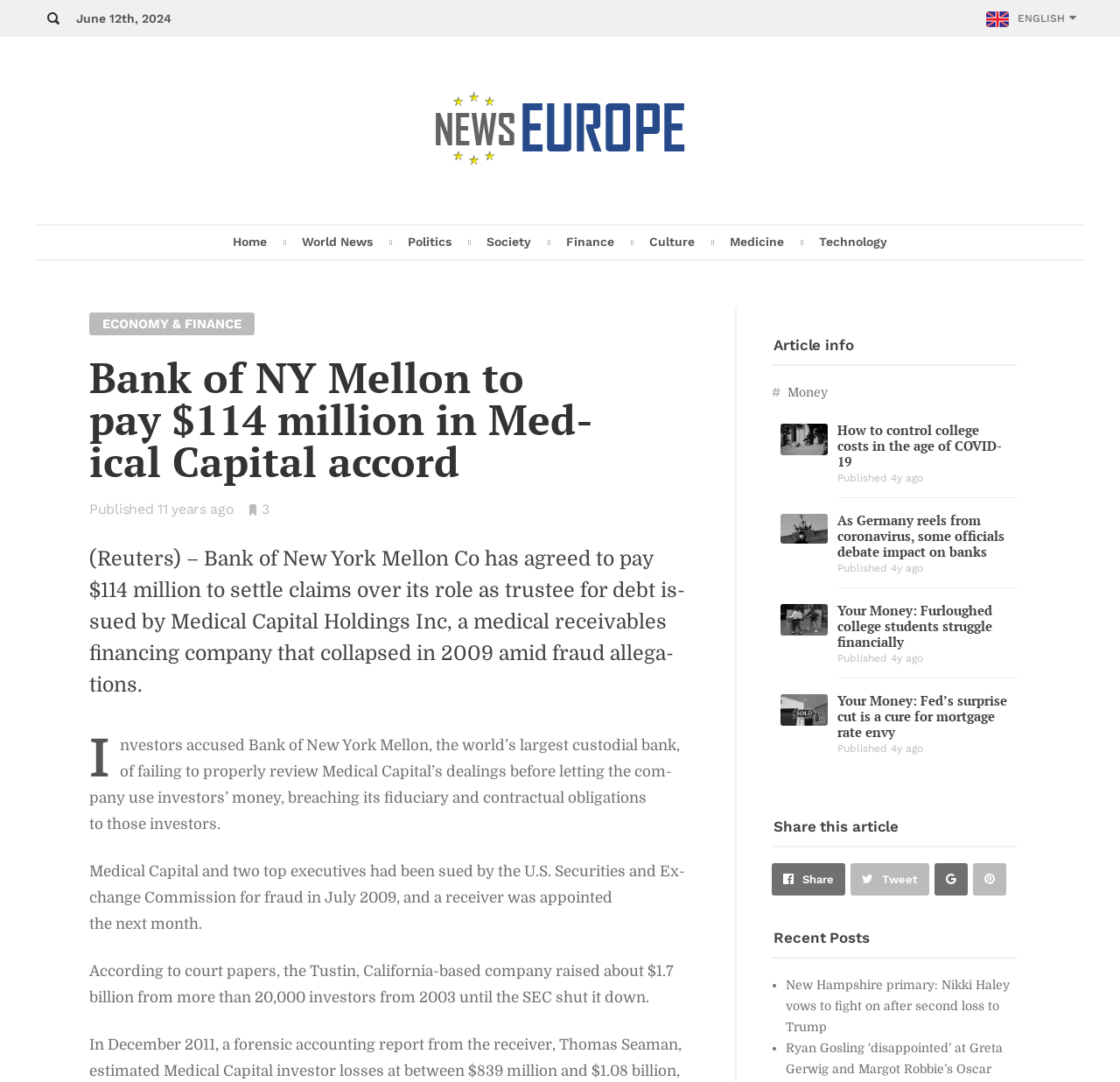Identify the bounding box for the element characterized by the following description: "World News".

[0.267, 0.209, 0.335, 0.238]